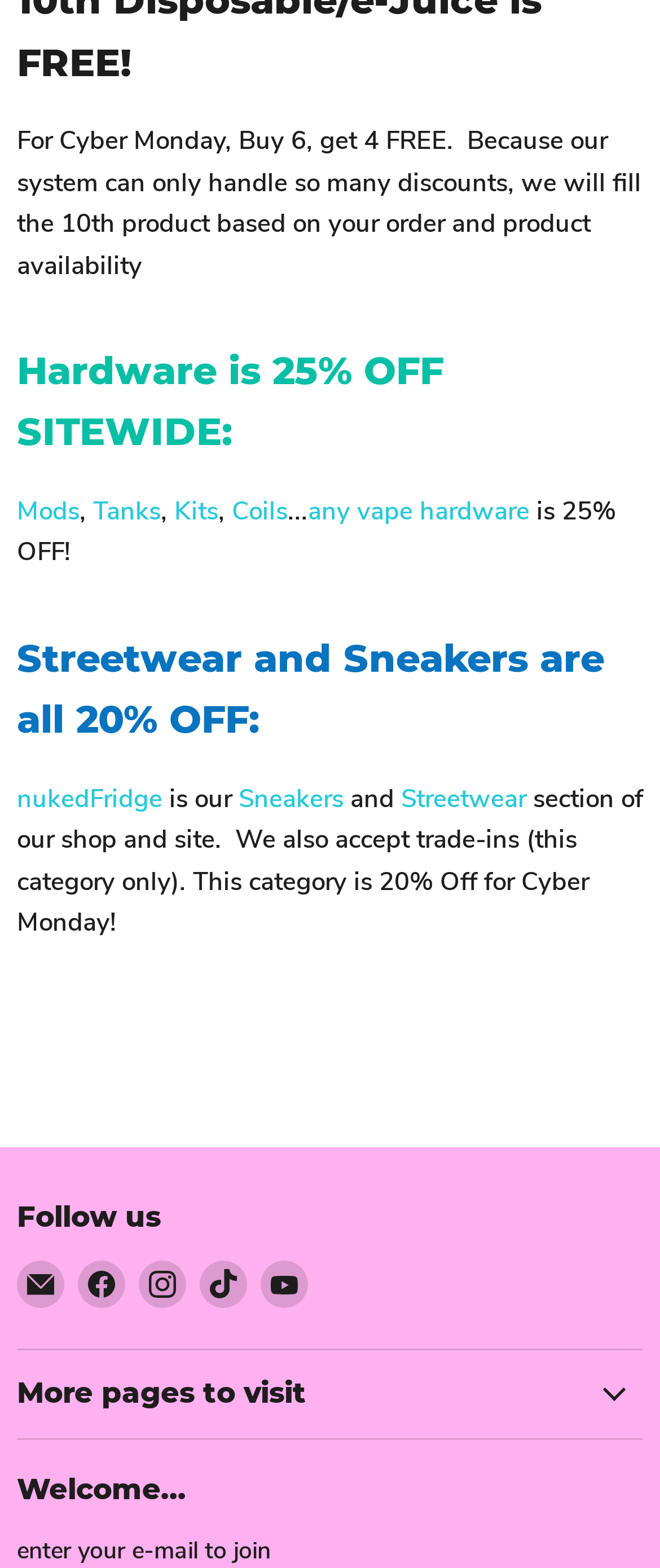What is the special offer for Cyber Monday?
Please craft a detailed and exhaustive response to the question.

The static text 'For Cyber Monday, Buy 6, get 4 FREE.' indicates that customers can get four products for free when they buy six products on Cyber Monday.